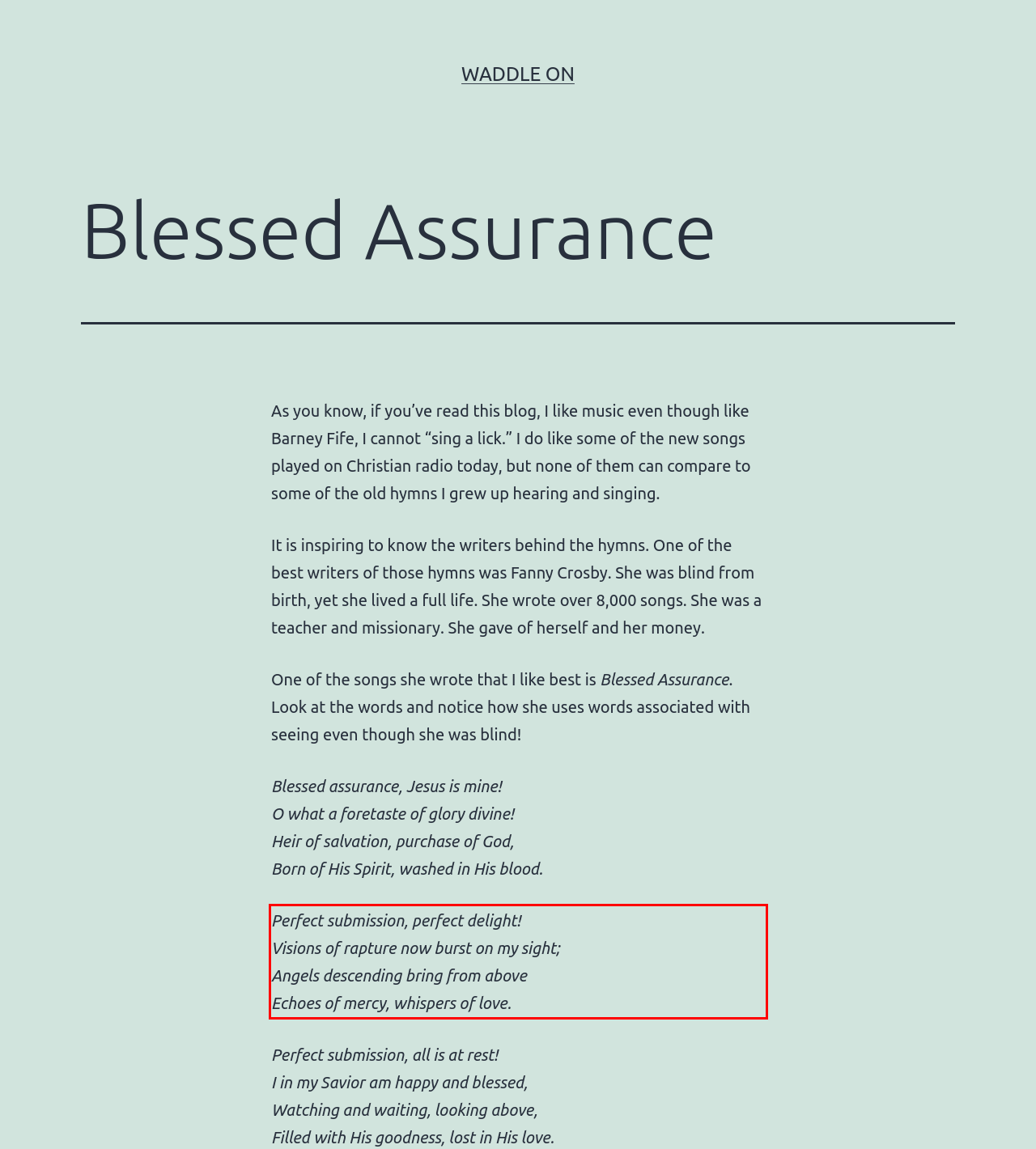In the given screenshot, locate the red bounding box and extract the text content from within it.

Perfect submission, perfect delight! Visions of rapture now burst on my sight; Angels descending bring from above Echoes of mercy, whispers of love.